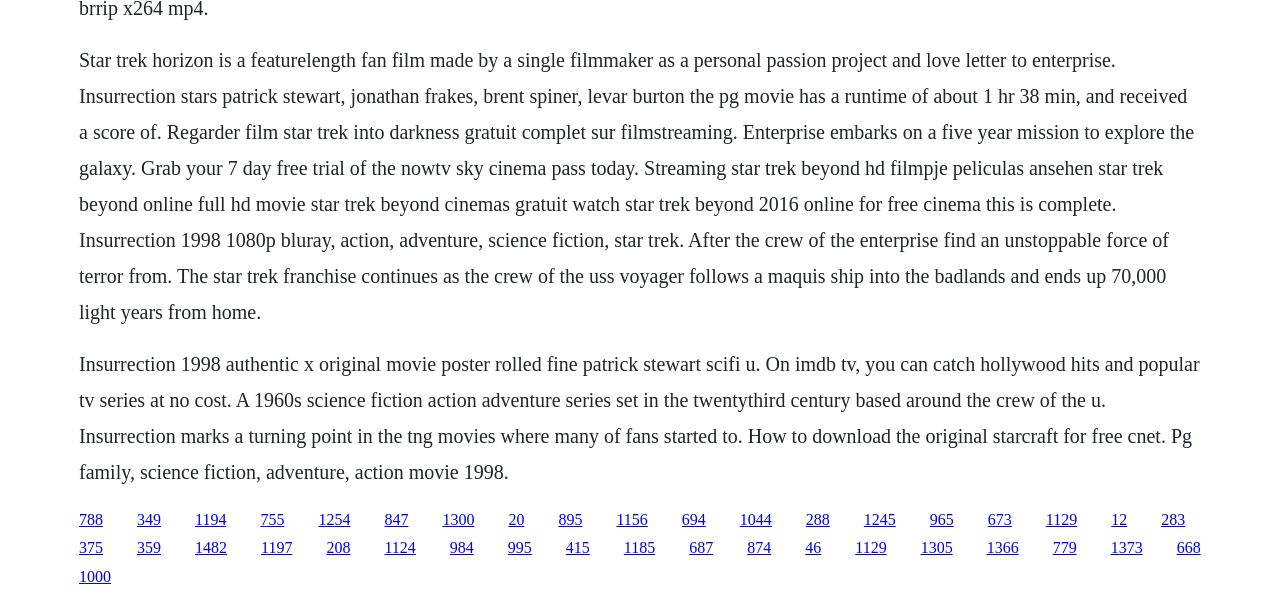Find the bounding box coordinates of the element you need to click on to perform this action: 'Check out the authentic movie poster of Star Trek Insurrection'. The coordinates should be represented by four float values between 0 and 1, in the format [left, top, right, bottom].

[0.062, 0.588, 0.937, 0.804]